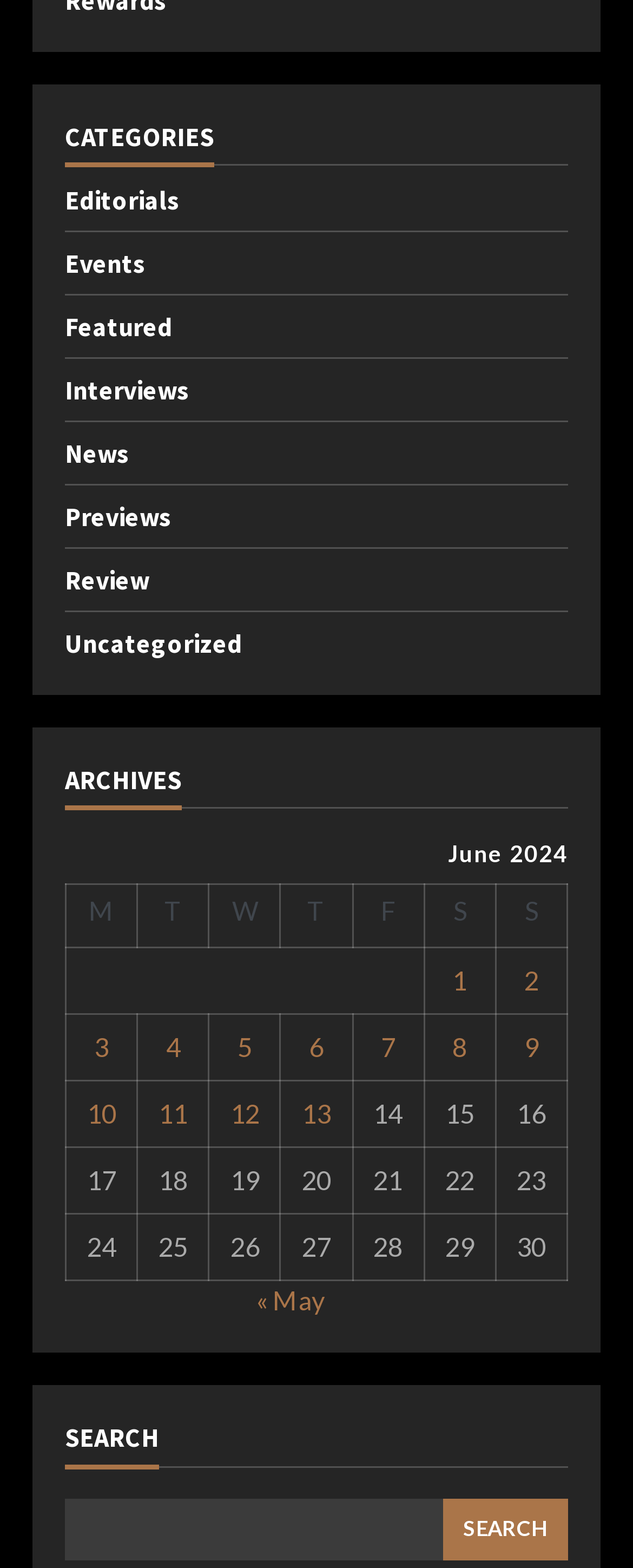Locate the bounding box coordinates of the area you need to click to fulfill this instruction: 'View posts published on June 1, 2024'. The coordinates must be in the form of four float numbers ranging from 0 to 1: [left, top, right, bottom].

[0.715, 0.616, 0.738, 0.635]